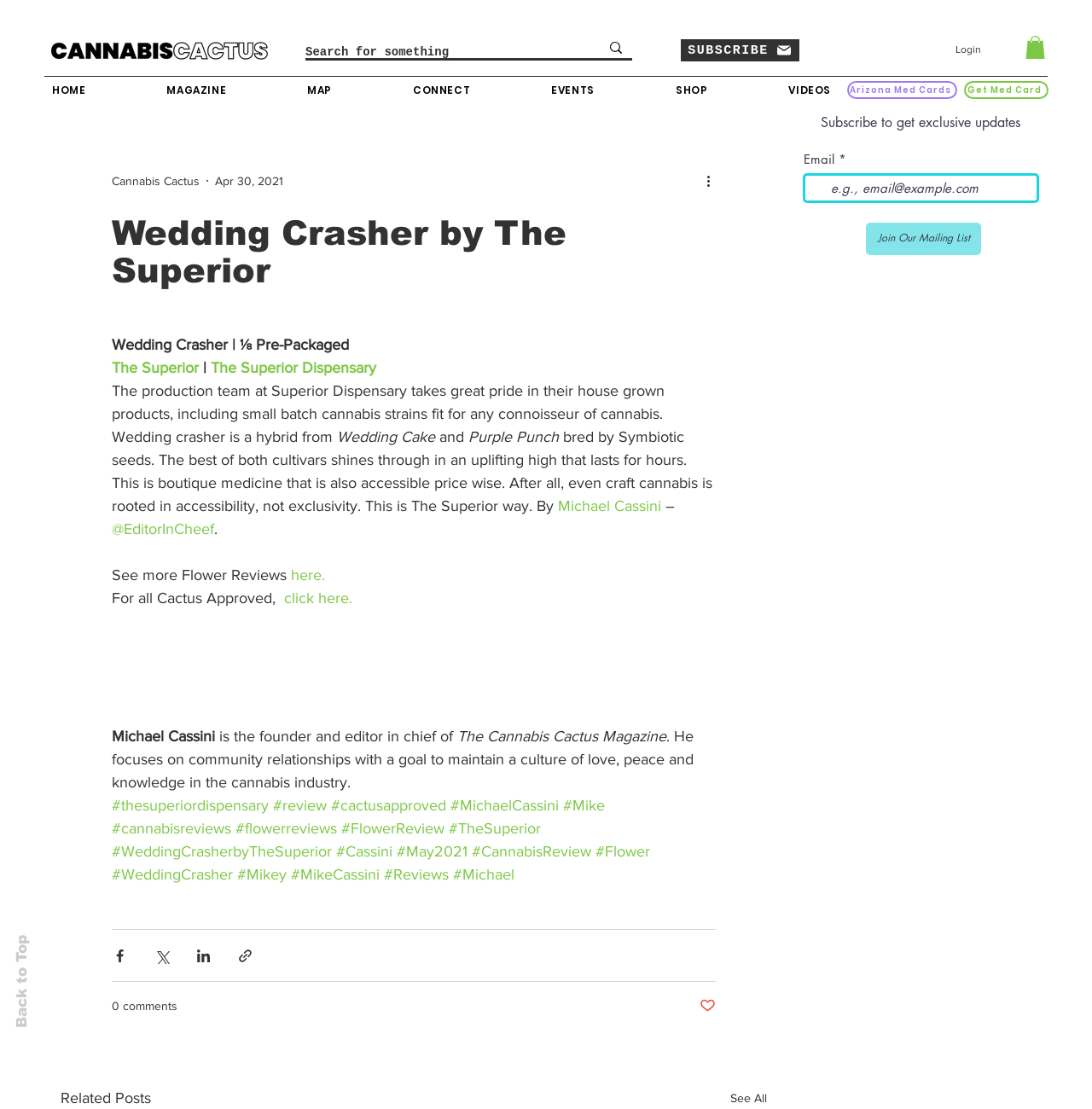Provide a thorough description of the webpage's content and layout.

The webpage is about a cannabis product called "Wedding Crasher" by The Superior Dispensary. At the top, there is a logo image on the left and a search bar with a search button on the right. Below the search bar, there are several buttons, including "SUBSCRIBE", "Login", and a button with an image. 

On the top navigation menu, there are links to "HOME", "MAGAZINE", "MAP", "CONNECT", "EVENTS", "SHOP", and "VIDEOS". Additionally, there are two links to "Arizona Med Cards" and "Get Med Card" on the right side of the navigation menu.

The main content of the webpage is an article about the "Wedding Crasher" product. The article has a heading "Wedding Crasher by The Superior" and a subheading "⅛ Pre-Packaged". Below the heading, there is a paragraph of text describing the product, including its hybrid origin and effects. The text also mentions the founder and editor-in-chief of The Cannabis Cactus Magazine, Michael Cassini.

On the right side of the article, there are several social media sharing buttons, including Facebook, Twitter, LinkedIn, and a link-sharing option. Below the sharing buttons, there is a comment section with a "0 comments" label and a button to like the post.

Throughout the article, there are several links to other related content, including reviews and articles about cannabis products. The webpage also has a footer section with links to various hashtags, including #thesuperiordispensary, #review, #cactusapproved, and others.